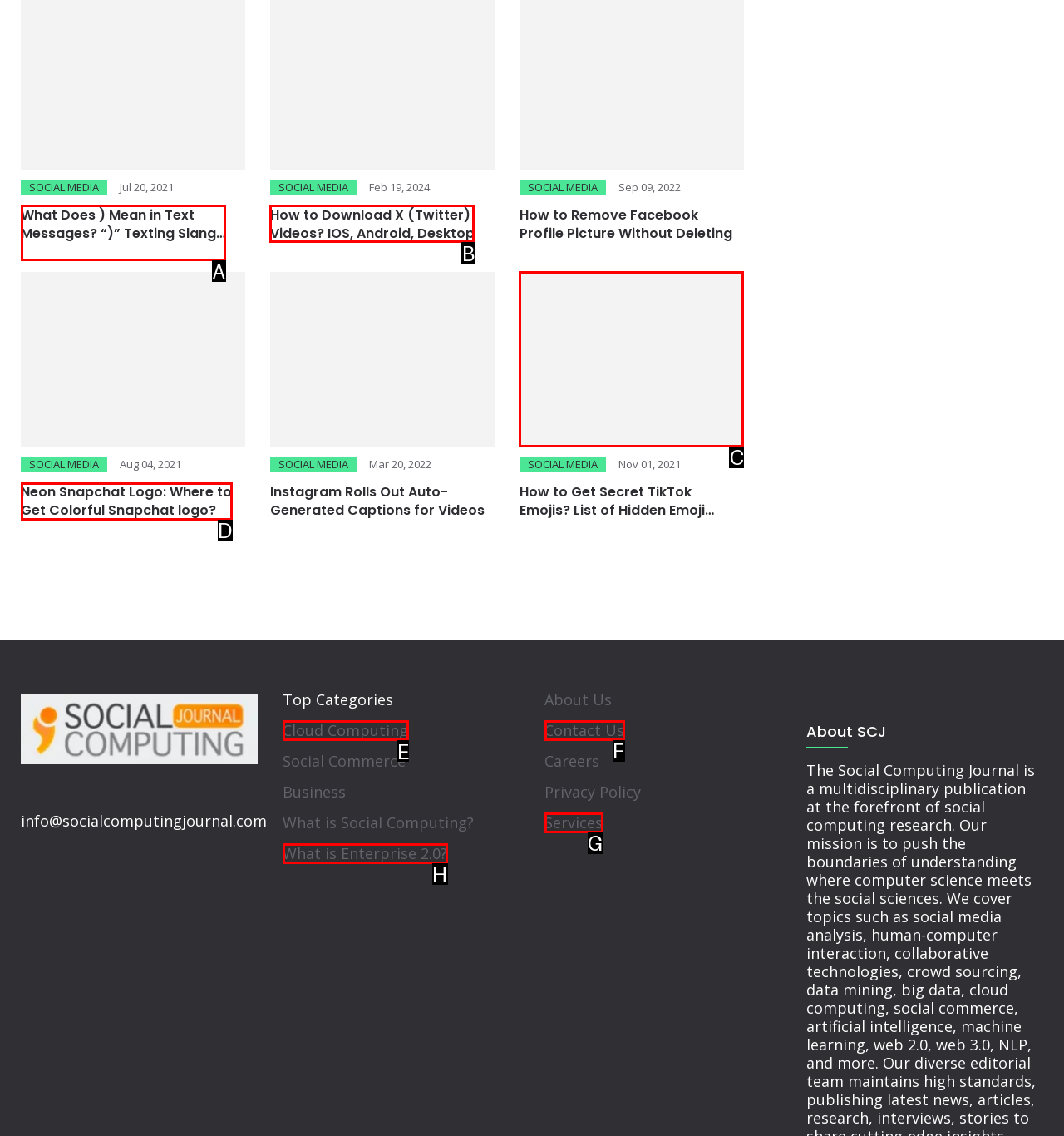Which HTML element should be clicked to perform the following task: Click on the 'Cloud Computing' category
Reply with the letter of the appropriate option.

E